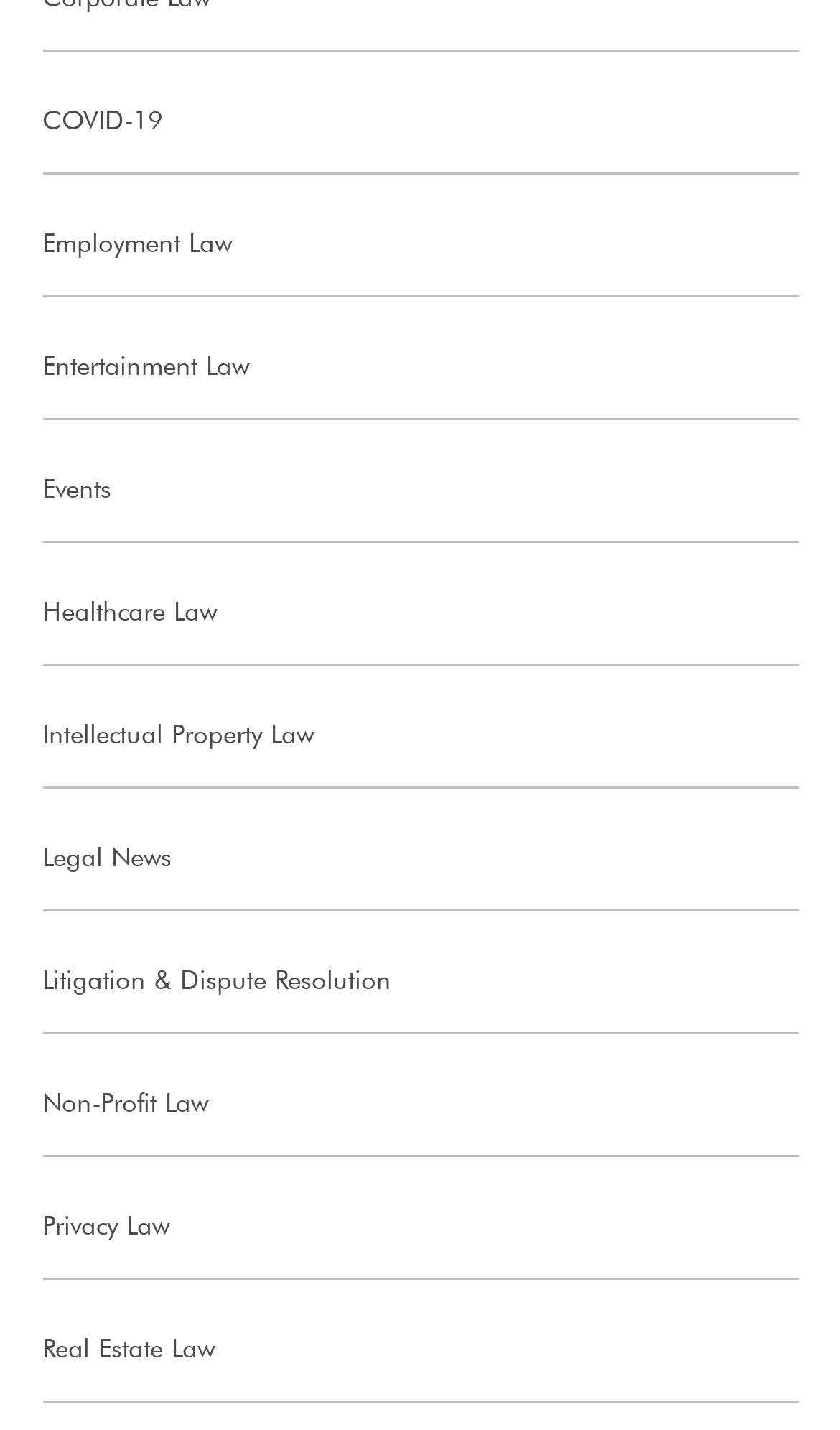What type of law is 'Entertainment Law' related to?
Observe the image and answer the question with a one-word or short phrase response.

Legal